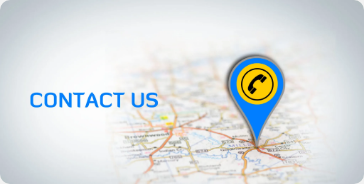What is written in bold text to the left of the icon?
Using the information from the image, answer the question thoroughly.

The bold text 'CONTACT US' is placed to the left of the icon, emphasizing the importance of communication and engagement, and indicating the school's commitment to accessibility and support for inquiries.